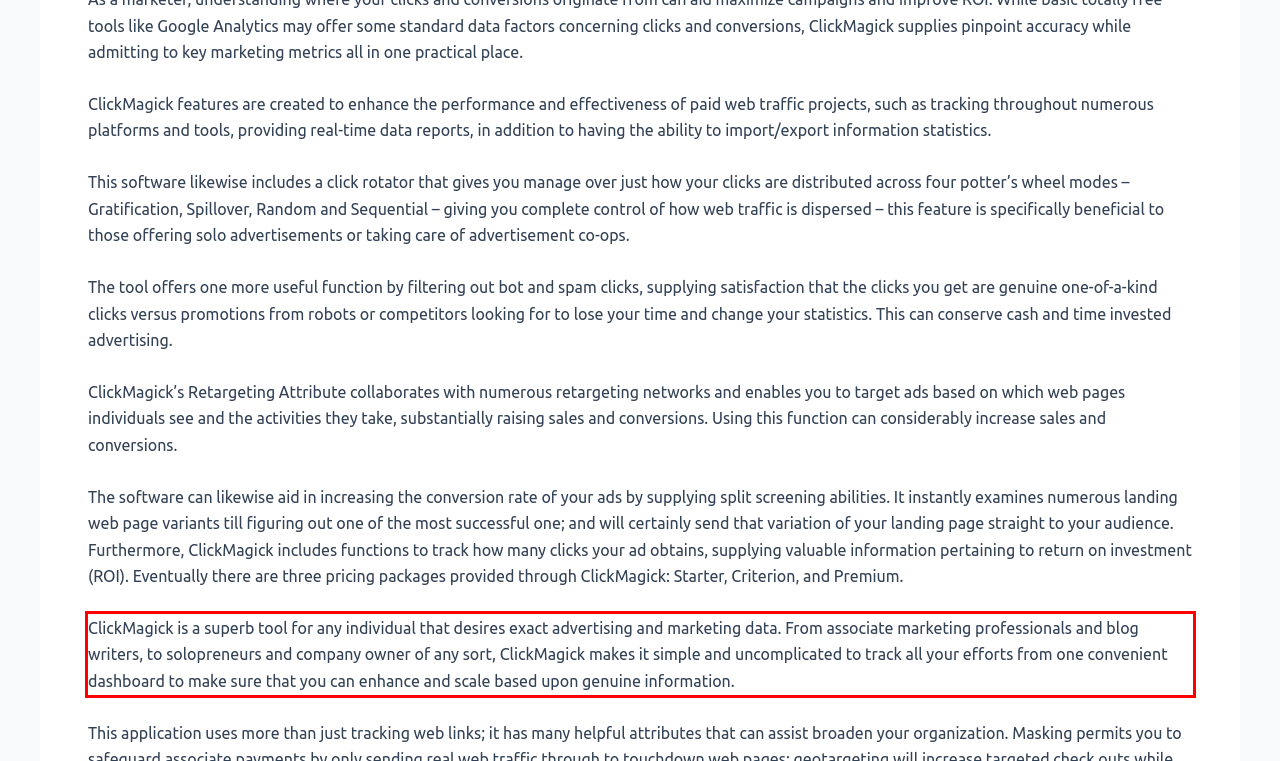Given a webpage screenshot, locate the red bounding box and extract the text content found inside it.

ClickMagick is a superb tool for any individual that desires exact advertising and marketing data. From associate marketing professionals and blog writers, to solopreneurs and company owner of any sort, ClickMagick makes it simple and uncomplicated to track all your efforts from one convenient dashboard to make sure that you can enhance and scale based upon genuine information.